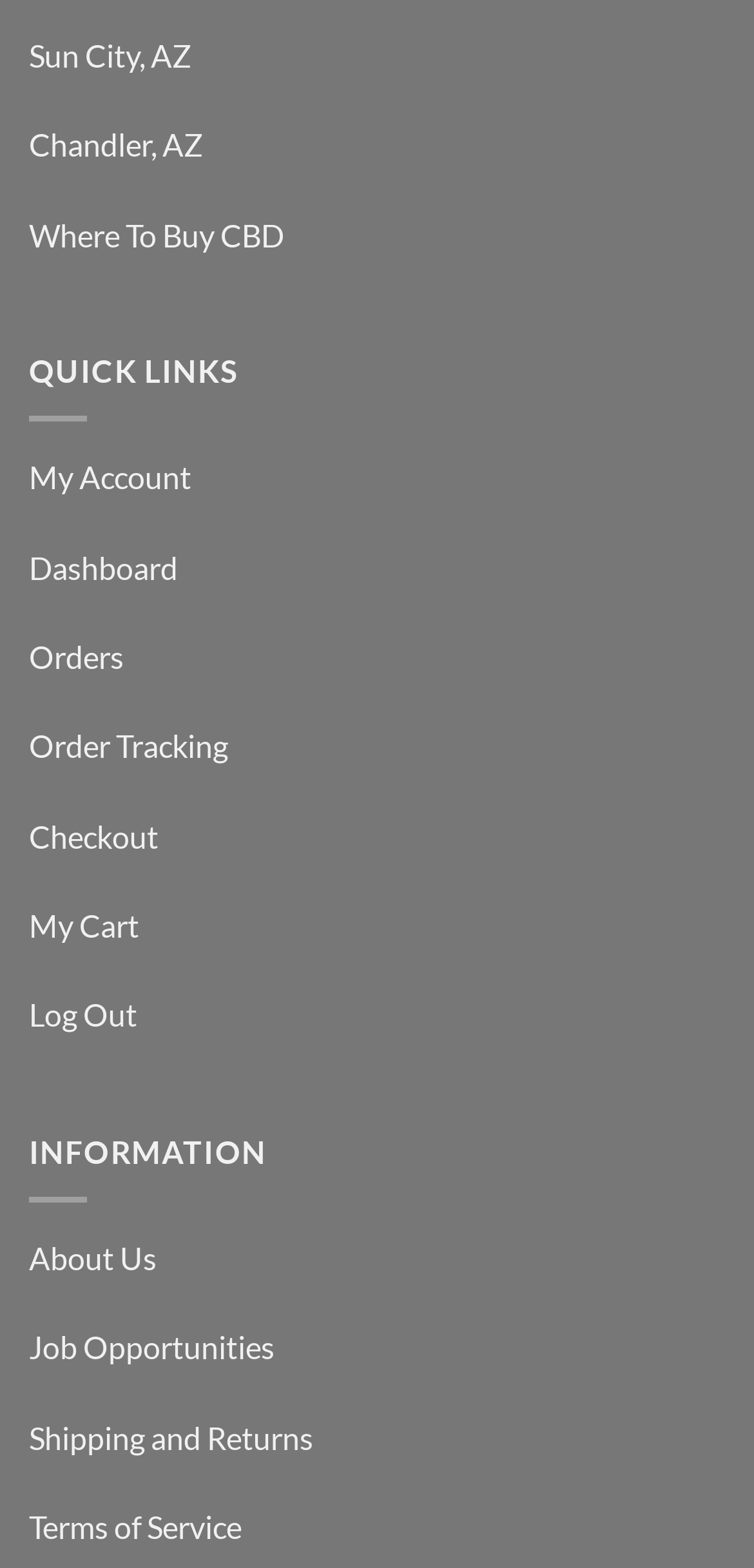Determine the bounding box coordinates for the area you should click to complete the following instruction: "Learn about the company".

[0.038, 0.79, 0.208, 0.814]